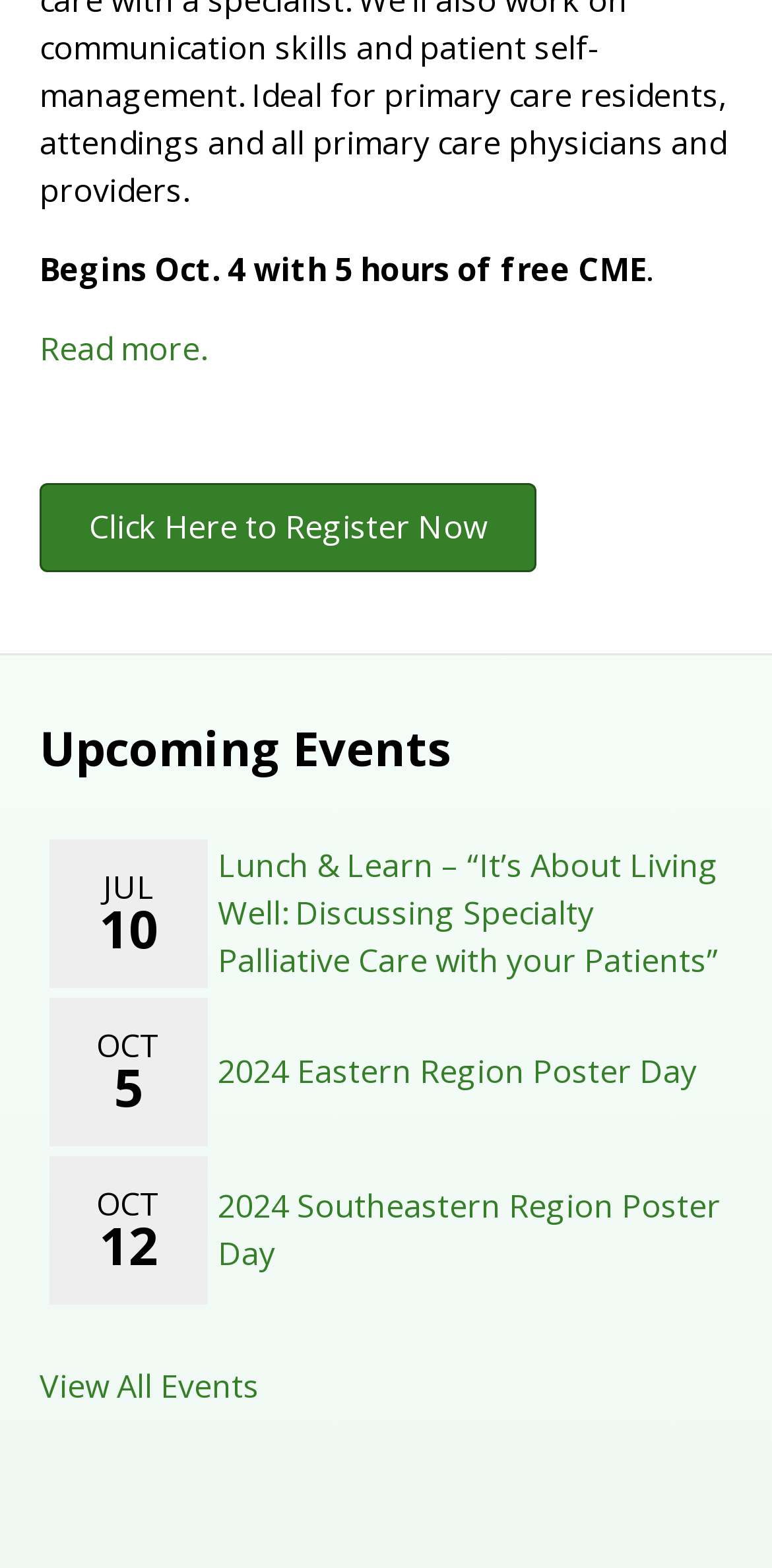Using the webpage screenshot, locate the HTML element that fits the following description and provide its bounding box: "2024 Southeastern Region Poster Day".

[0.282, 0.755, 0.933, 0.813]